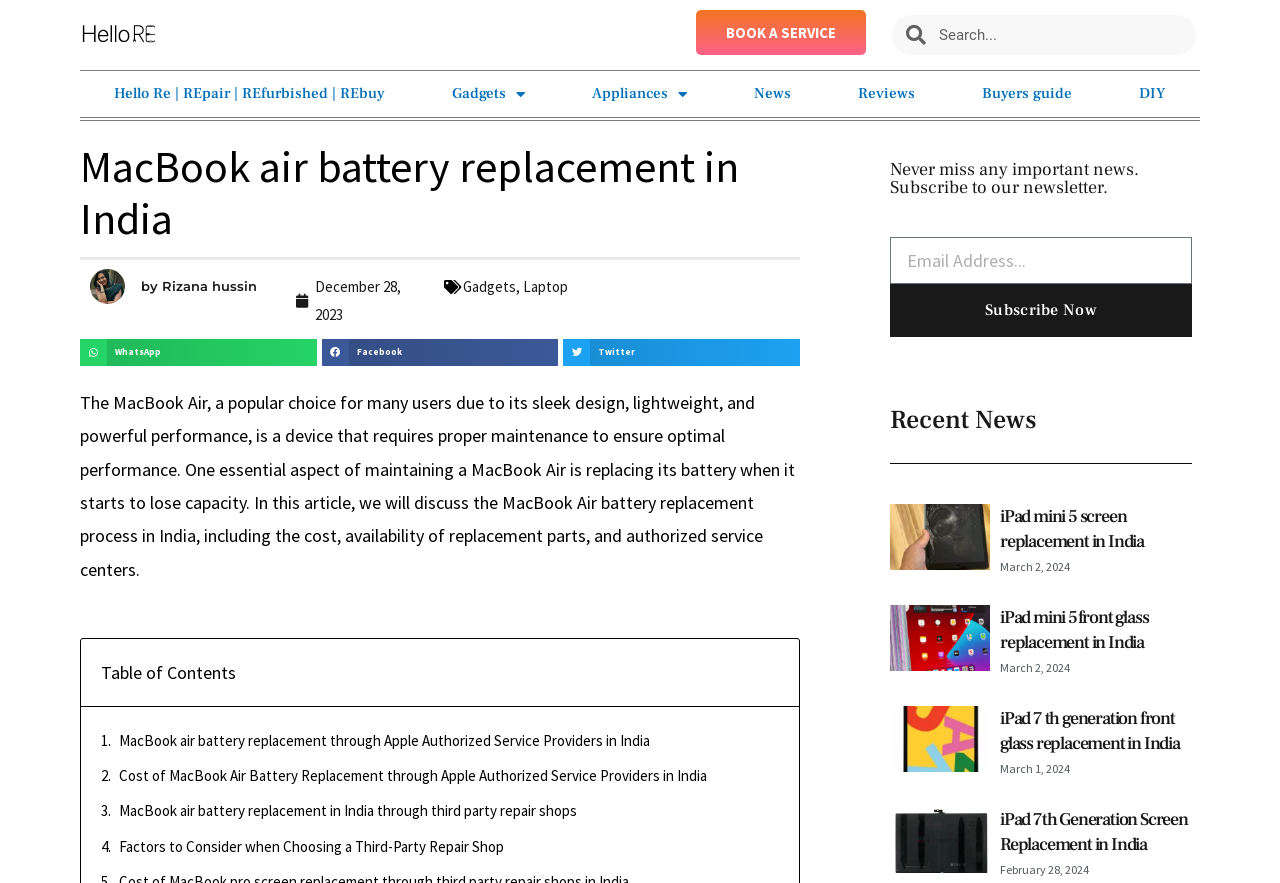What is the author of the article?
Use the information from the screenshot to give a comprehensive response to the question.

The author of the article can be found by looking at the image caption 'by Rizana Hussin' which is located below the heading 'MacBook air battery replacement in India'.